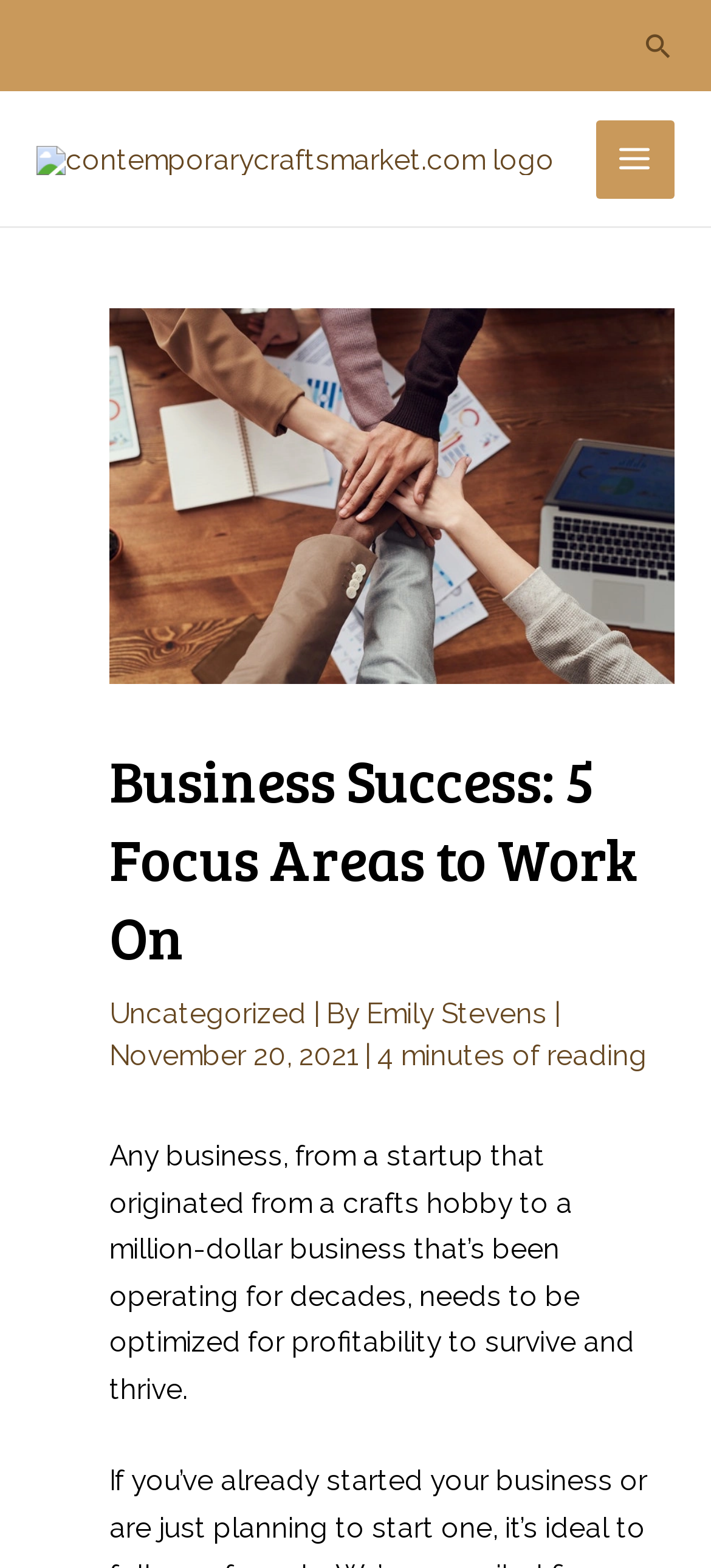Based on the image, please elaborate on the answer to the following question:
Who is the author of the article?

The author of the article is Emily Stevens, which can be found in the link element below the heading, along with the category 'Uncategorized' and the date 'November 20, 2021'.